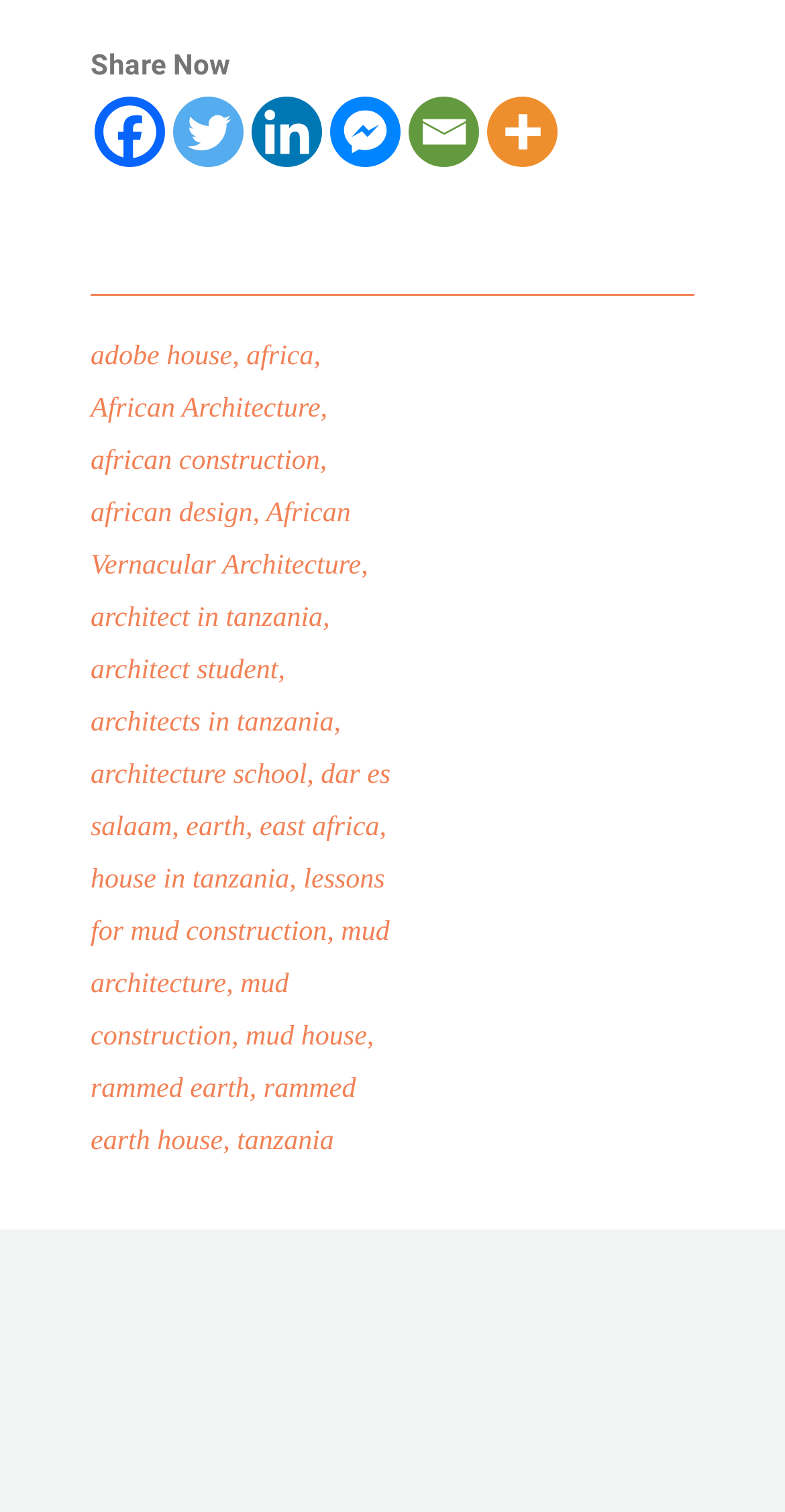Please identify the bounding box coordinates of the element I need to click to follow this instruction: "Check out the podcast".

[0.5, 0.935, 0.613, 0.954]